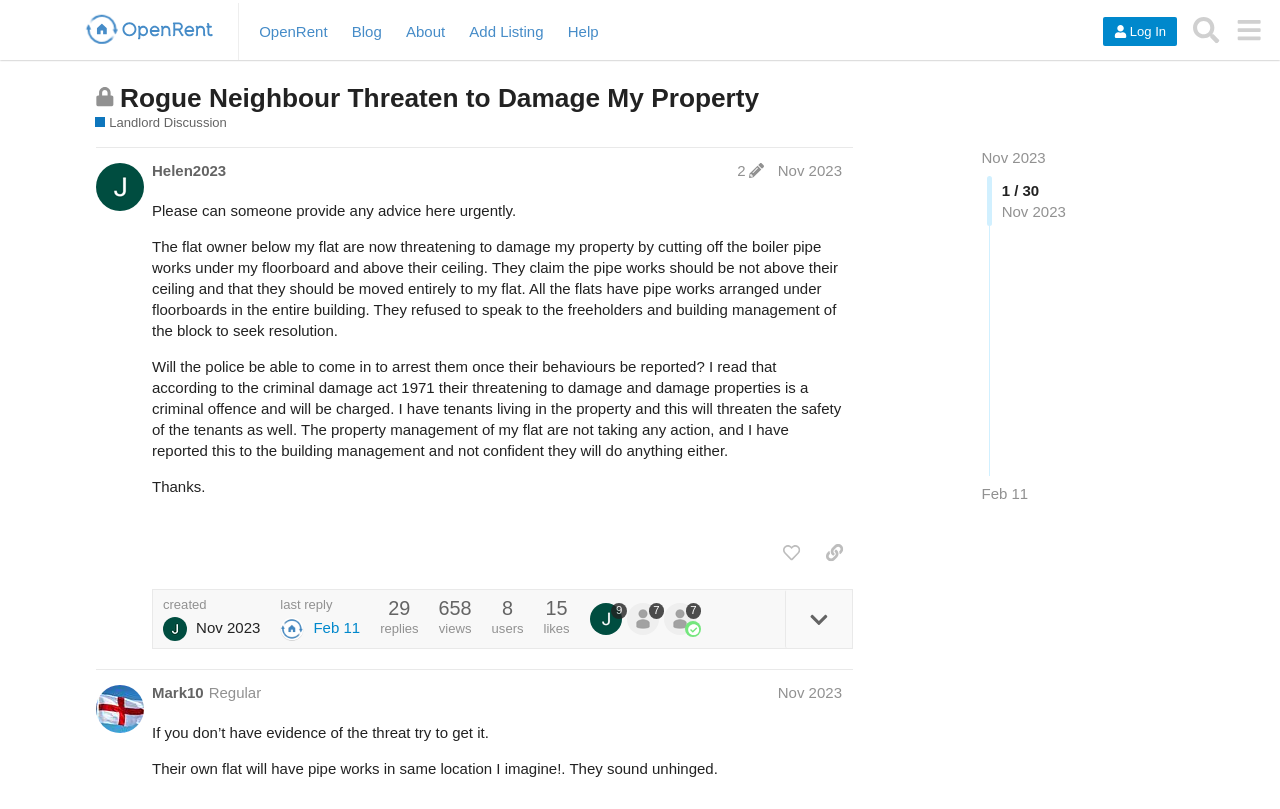Find the bounding box coordinates of the clickable region needed to perform the following instruction: "Read the post by 'Helen2023'". The coordinates should be provided as four float numbers between 0 and 1, i.e., [left, top, right, bottom].

[0.11, 0.198, 0.666, 0.229]